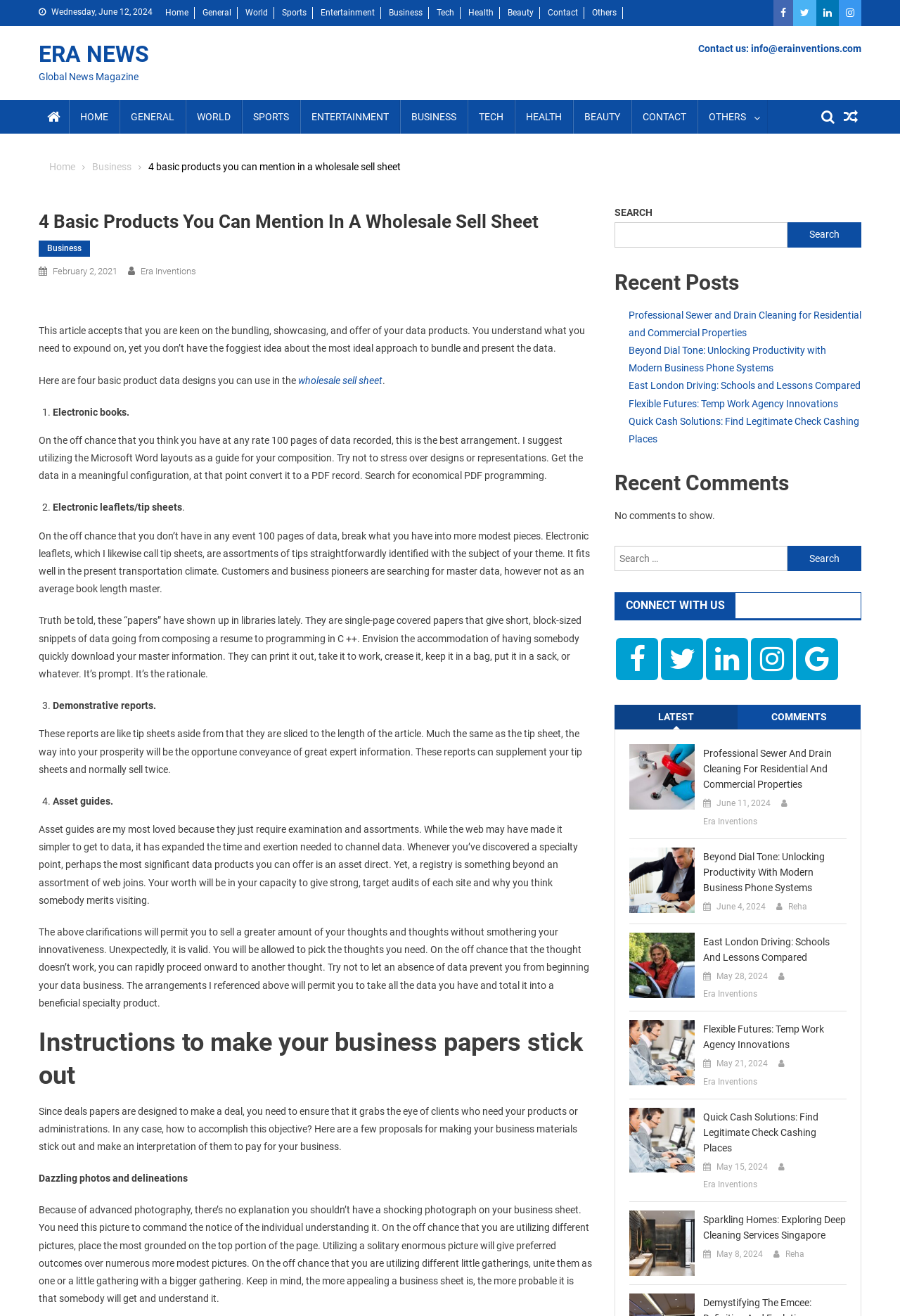Find the bounding box coordinates of the area that needs to be clicked in order to achieve the following instruction: "Search for something". The coordinates should be specified as four float numbers between 0 and 1, i.e., [left, top, right, bottom].

[0.683, 0.169, 0.875, 0.188]